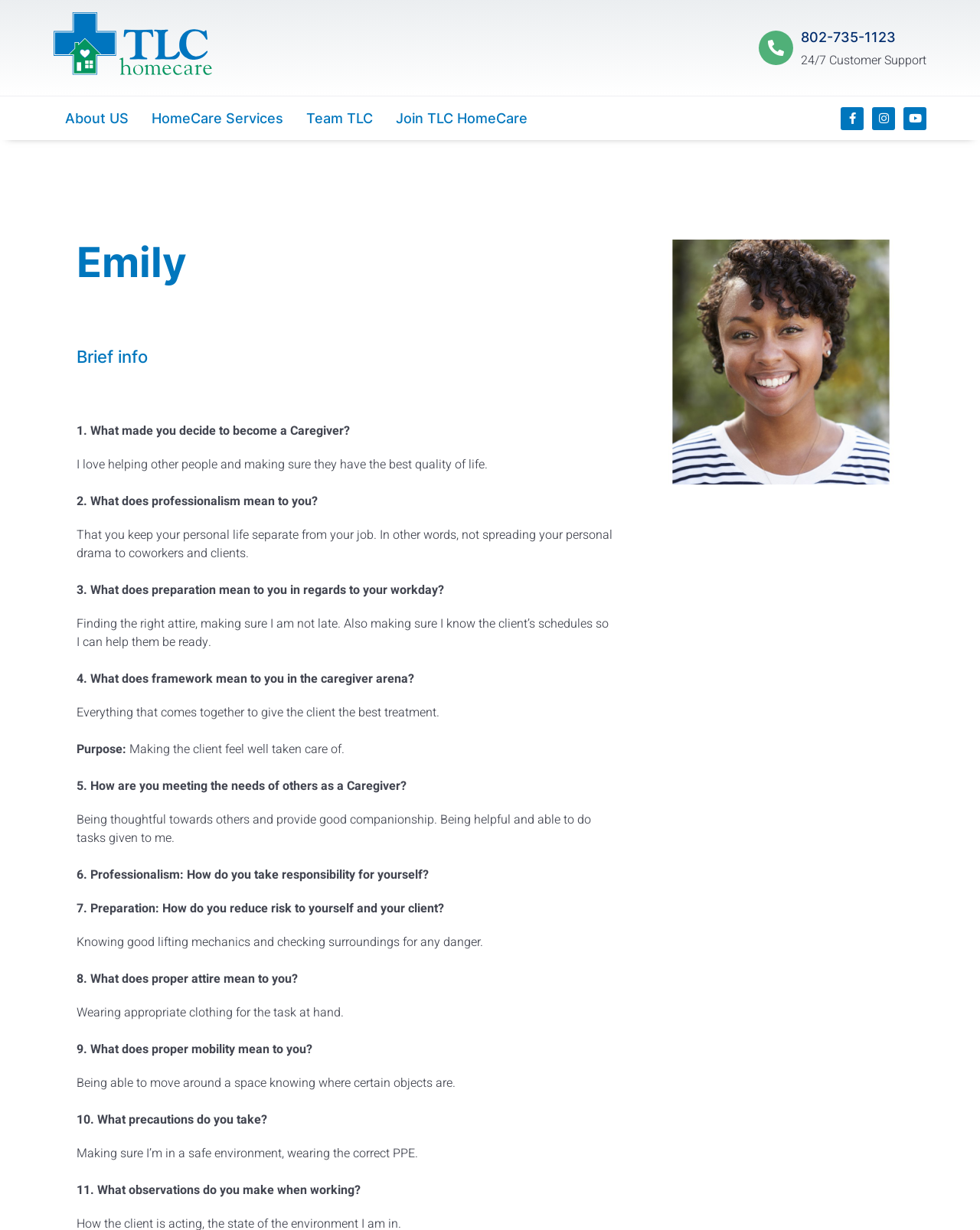Locate the bounding box coordinates of the area to click to fulfill this instruction: "Click the 'Facebook-f' link". The bounding box should be presented as four float numbers between 0 and 1, in the order [left, top, right, bottom].

[0.858, 0.087, 0.881, 0.105]